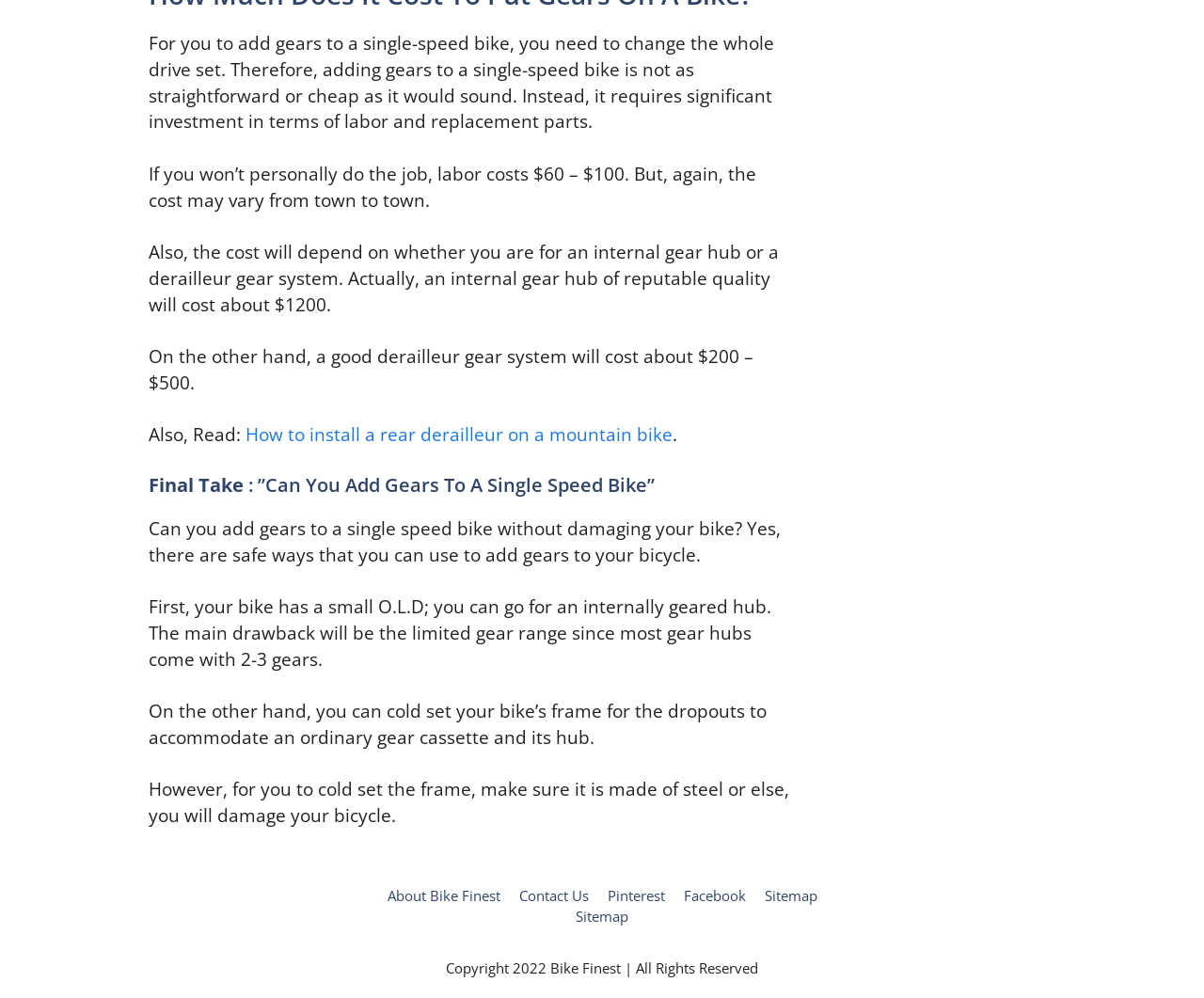Locate the bounding box coordinates of the UI element described by: "Contact Us". Provide the coordinates as four float numbers between 0 and 1, formatted as [left, top, right, bottom].

[0.431, 0.888, 0.489, 0.906]